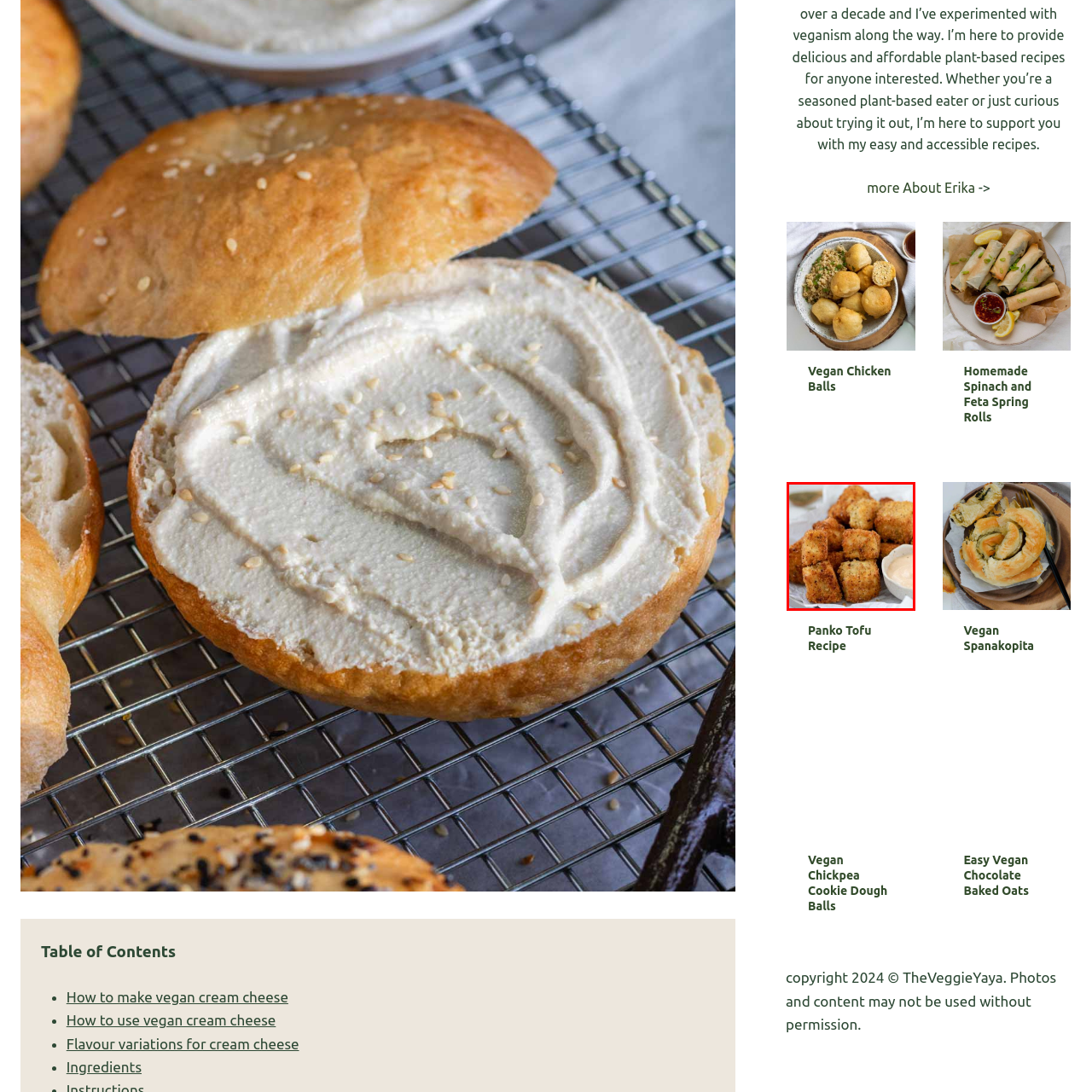What is the texture of the tofu inside?
Look at the image enclosed by the red bounding box and give a detailed answer using the visual information available in the image.

The caption describes the tofu inside as 'soft, fluffy', which suggests that the interior of the tofu cubes has a soft and airy texture.